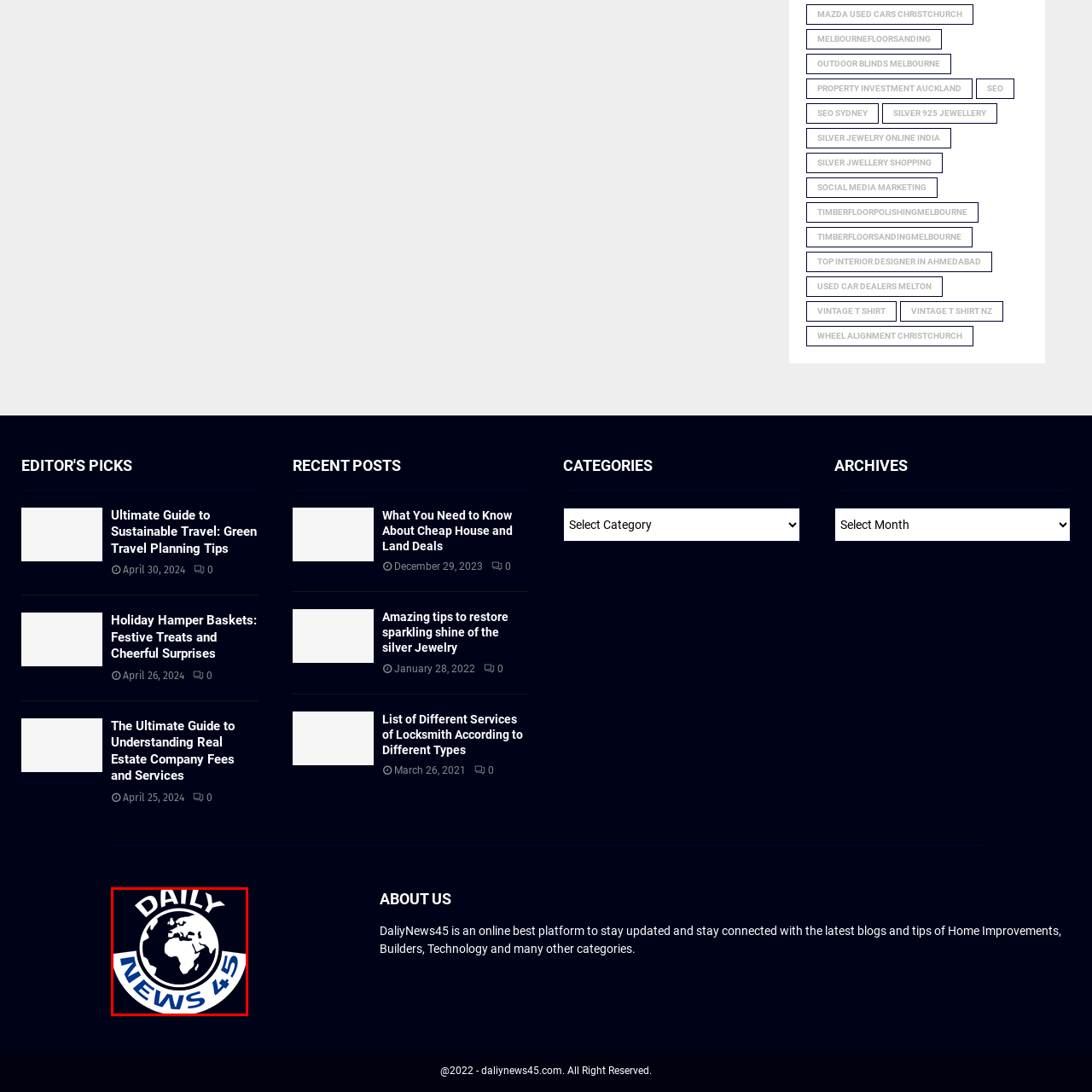What is the name of the online platform?
Observe the image inside the red-bordered box and offer a detailed answer based on the visual details you find.

The logo showcases the name of the online platform, 'Daily News 45', which is a dynamic online platform designed to keep readers informed about a wide range of topics.